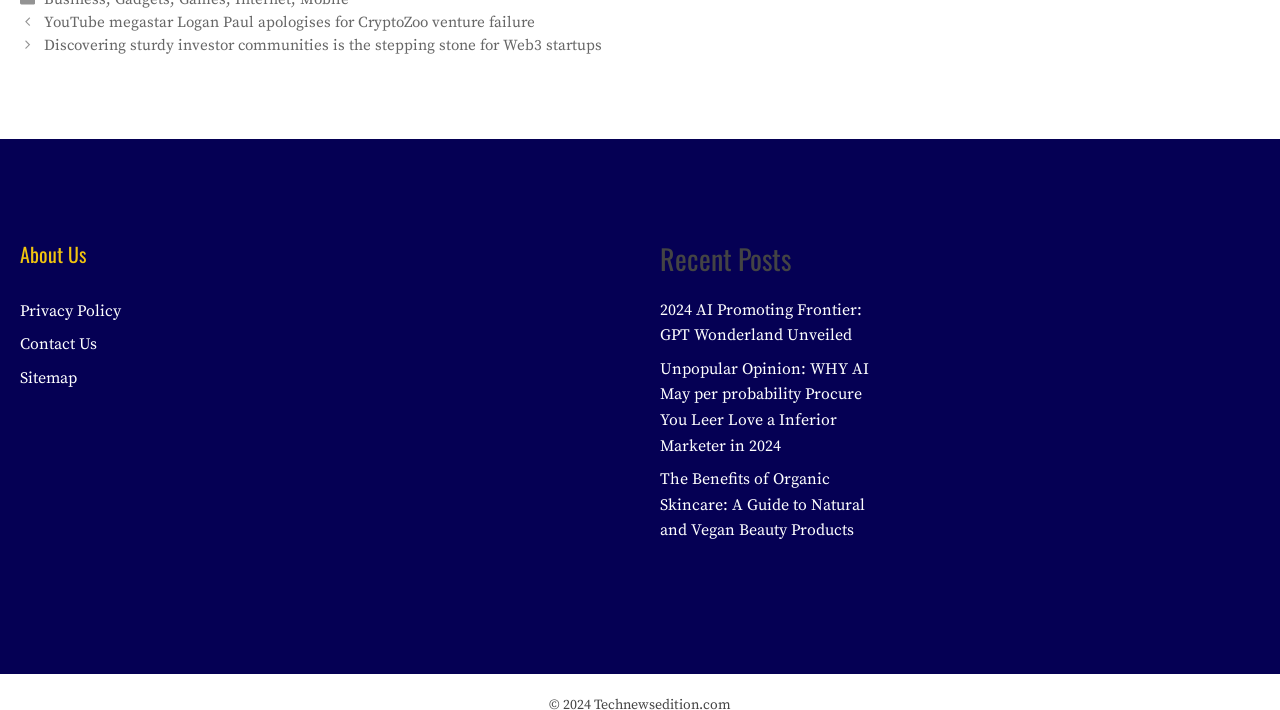Calculate the bounding box coordinates for the UI element based on the following description: "Privacy Policy". Ensure the coordinates are four float numbers between 0 and 1, i.e., [left, top, right, bottom].

[0.016, 0.423, 0.095, 0.451]